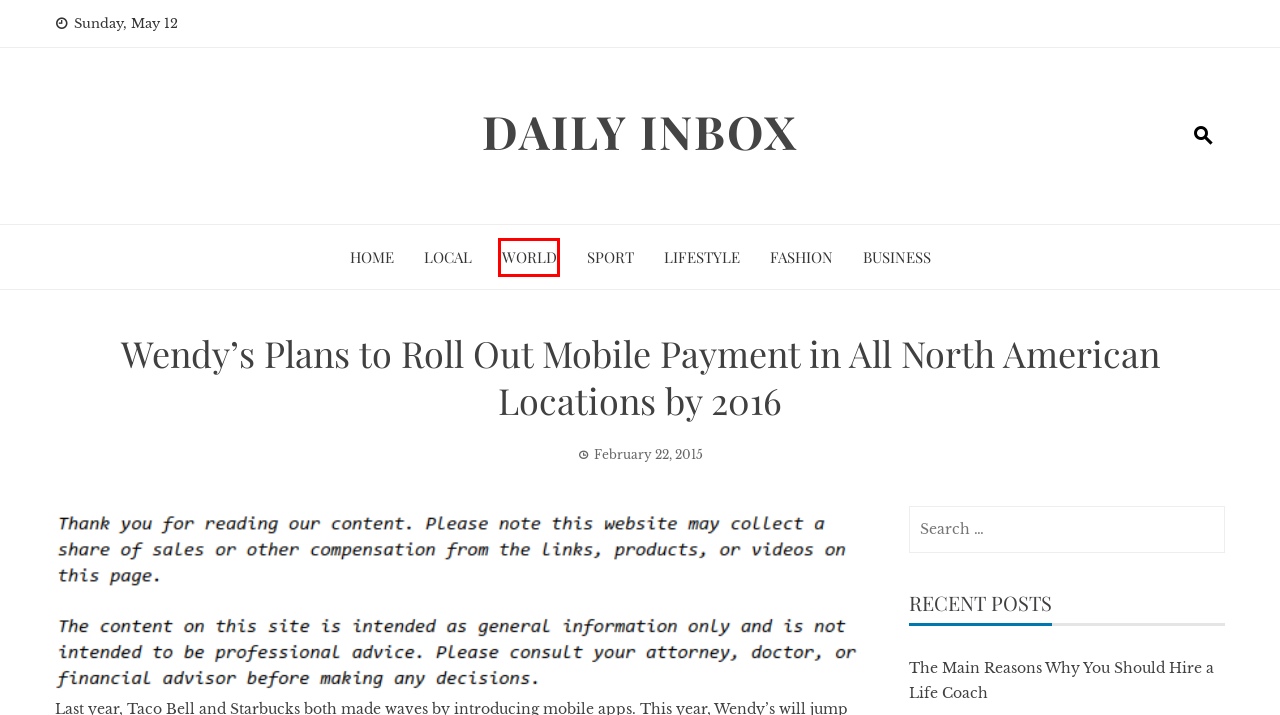You have a screenshot showing a webpage with a red bounding box highlighting an element. Choose the webpage description that best fits the new webpage after clicking the highlighted element. The descriptions are:
A. Local Archives - Daily Inbox
B. Daily Inbox -
C. World Archives - Daily Inbox
D. The Main Reasons Why You Should Hire a Life Coach - Daily Inbox
E. Sport Archives - Daily Inbox
F. Business Archives - Daily Inbox
G. Fashion Archives - Daily Inbox
H. Lifestyle Archives - Daily Inbox

C